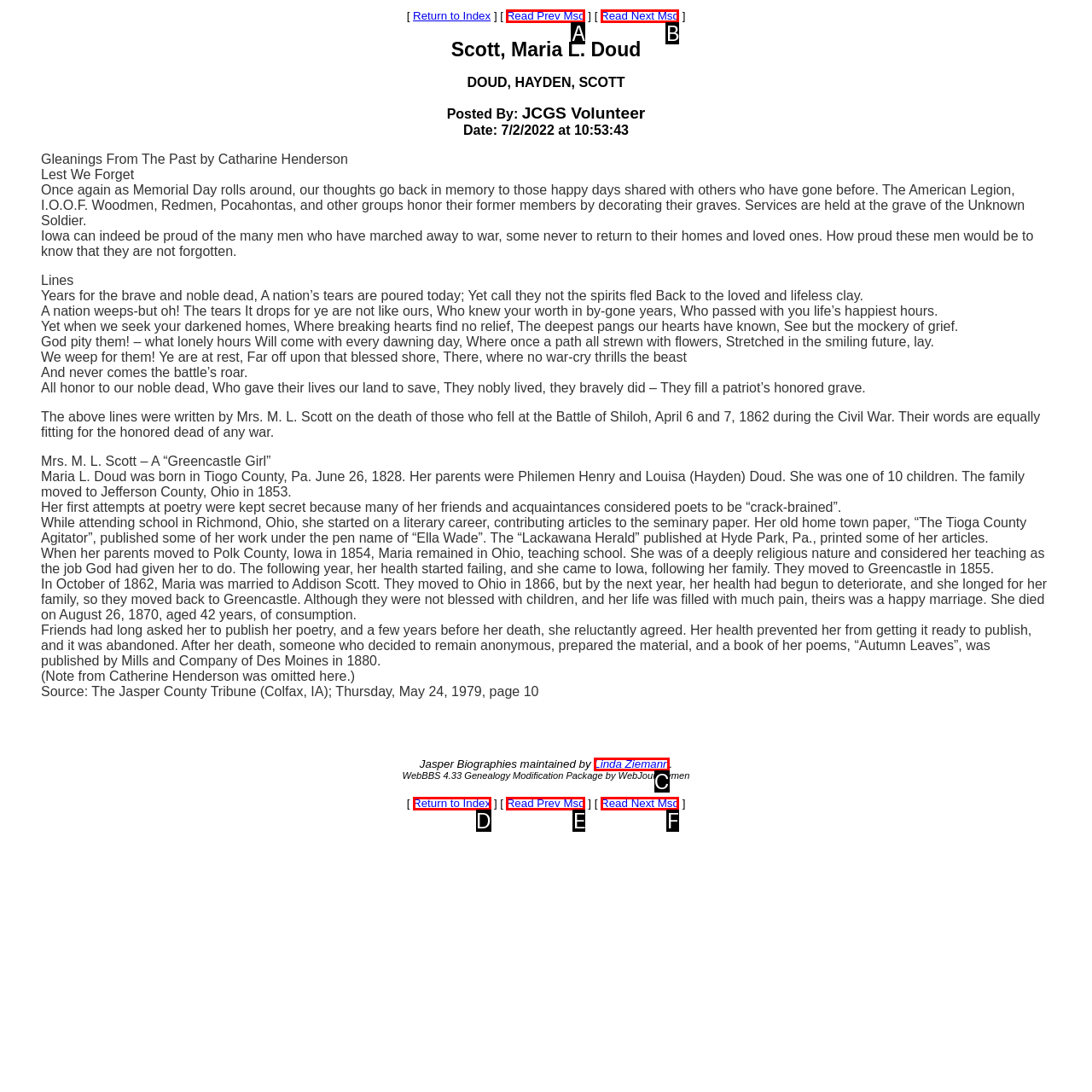From the choices given, find the HTML element that matches this description: Linda Ziemann. Answer with the letter of the selected option directly.

C